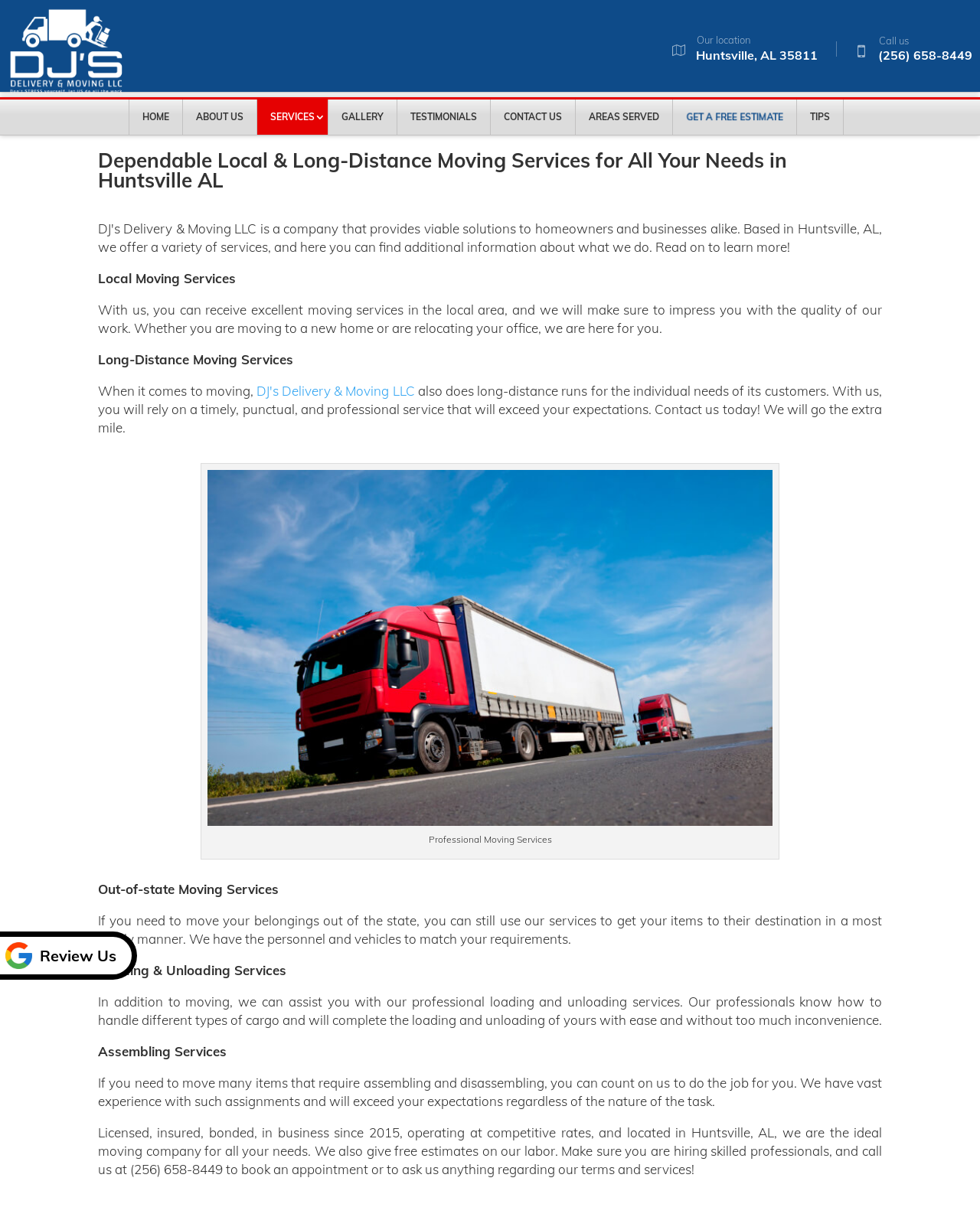Locate the bounding box coordinates of the area to click to fulfill this instruction: "click on 'Types of white Countertops'". The bounding box should be presented as four float numbers between 0 and 1, in the order [left, top, right, bottom].

None